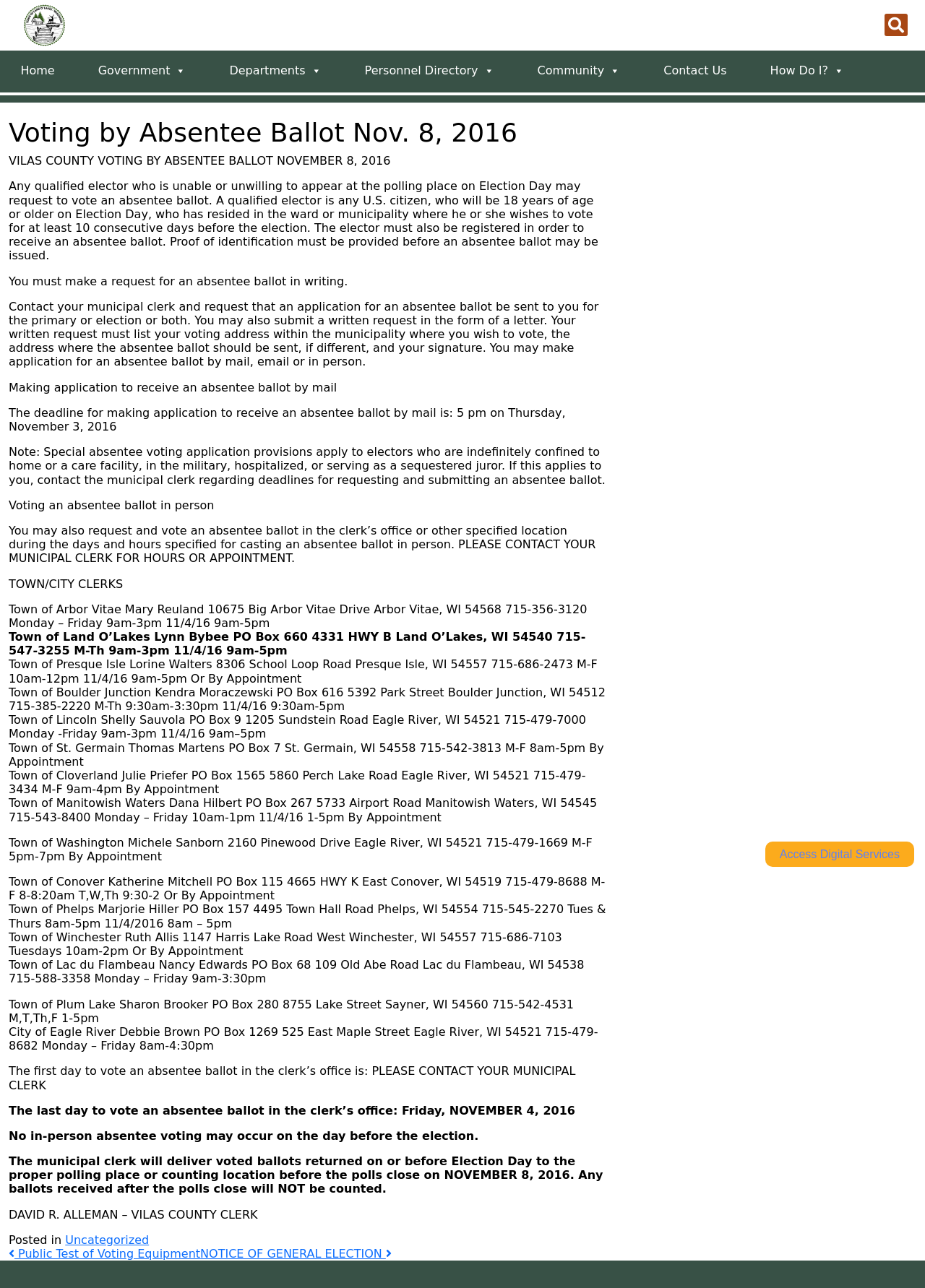Locate and provide the bounding box coordinates for the HTML element that matches this description: "Departments".

[0.24, 0.044, 0.355, 0.066]